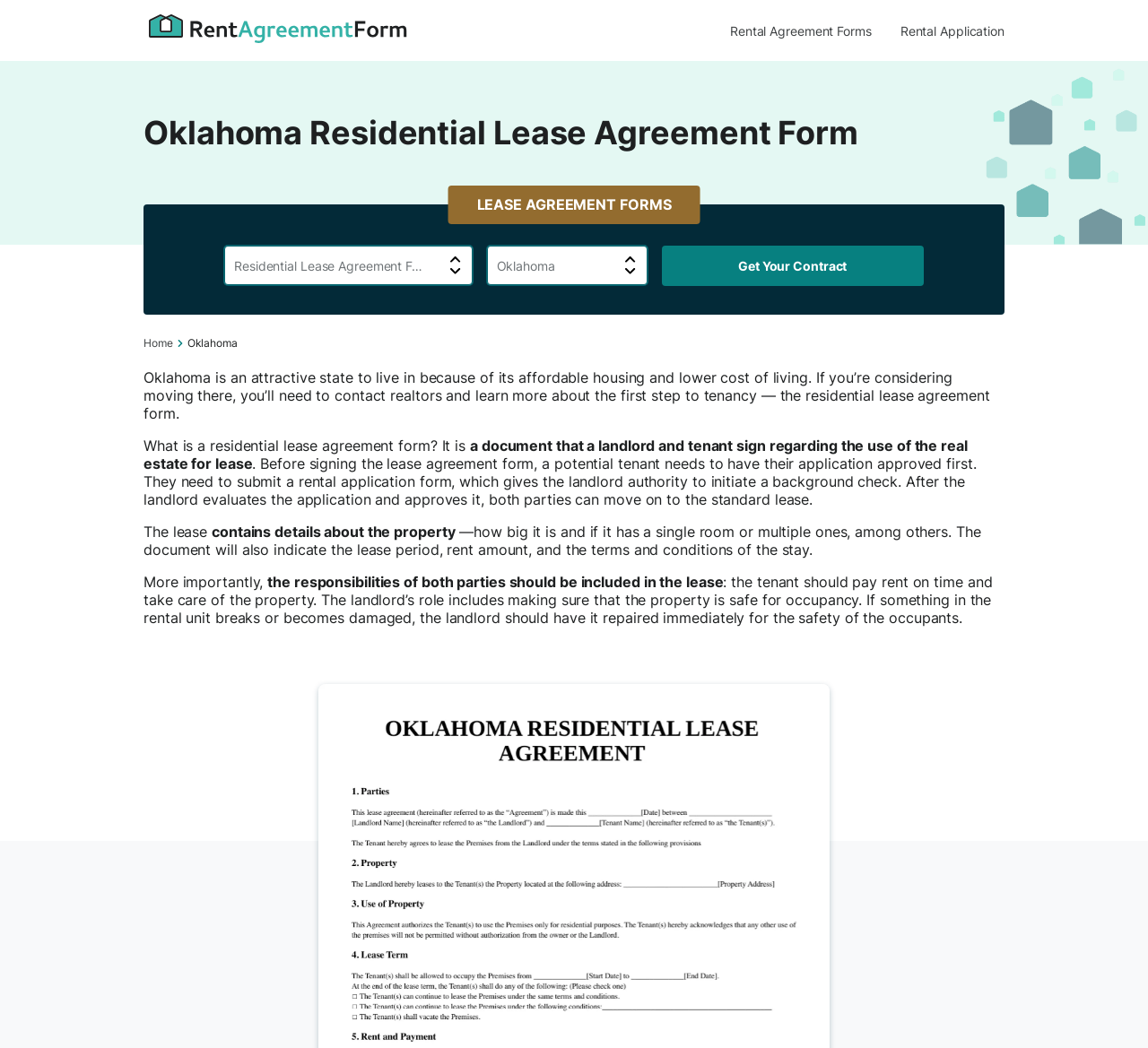Find the headline of the webpage and generate its text content.

Oklahoma Residential Lease Agreement Form